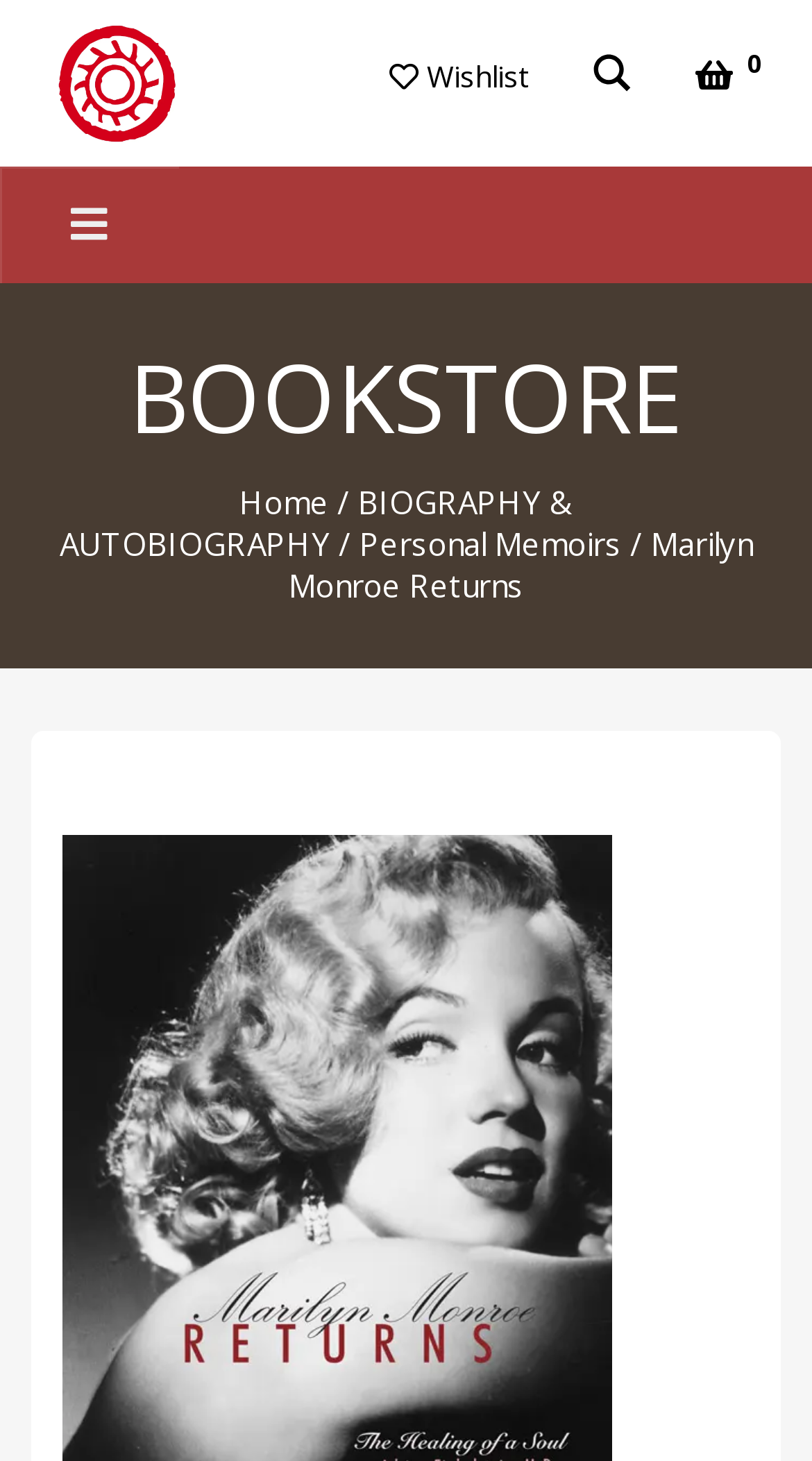Identify the bounding box coordinates for the UI element described as: "Personal Memoirs".

[0.442, 0.358, 0.765, 0.386]